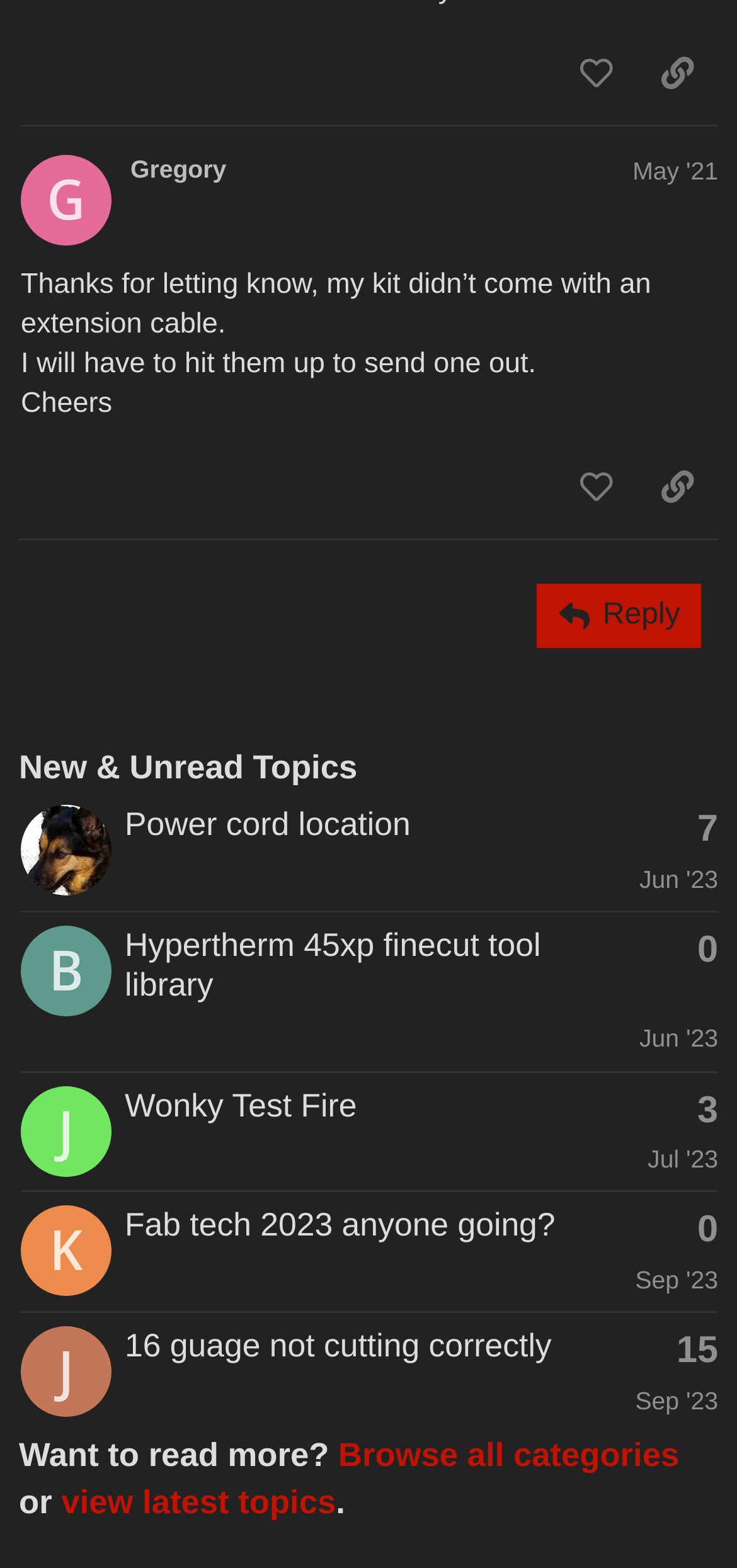Please provide a detailed answer to the question below based on the screenshot: 
How many replies does the post 'Wonky Test Fire' have?

I looked at the post 'Wonky Test Fire' and found the generic text 'This topic has 3 replies', which indicates the number of replies.